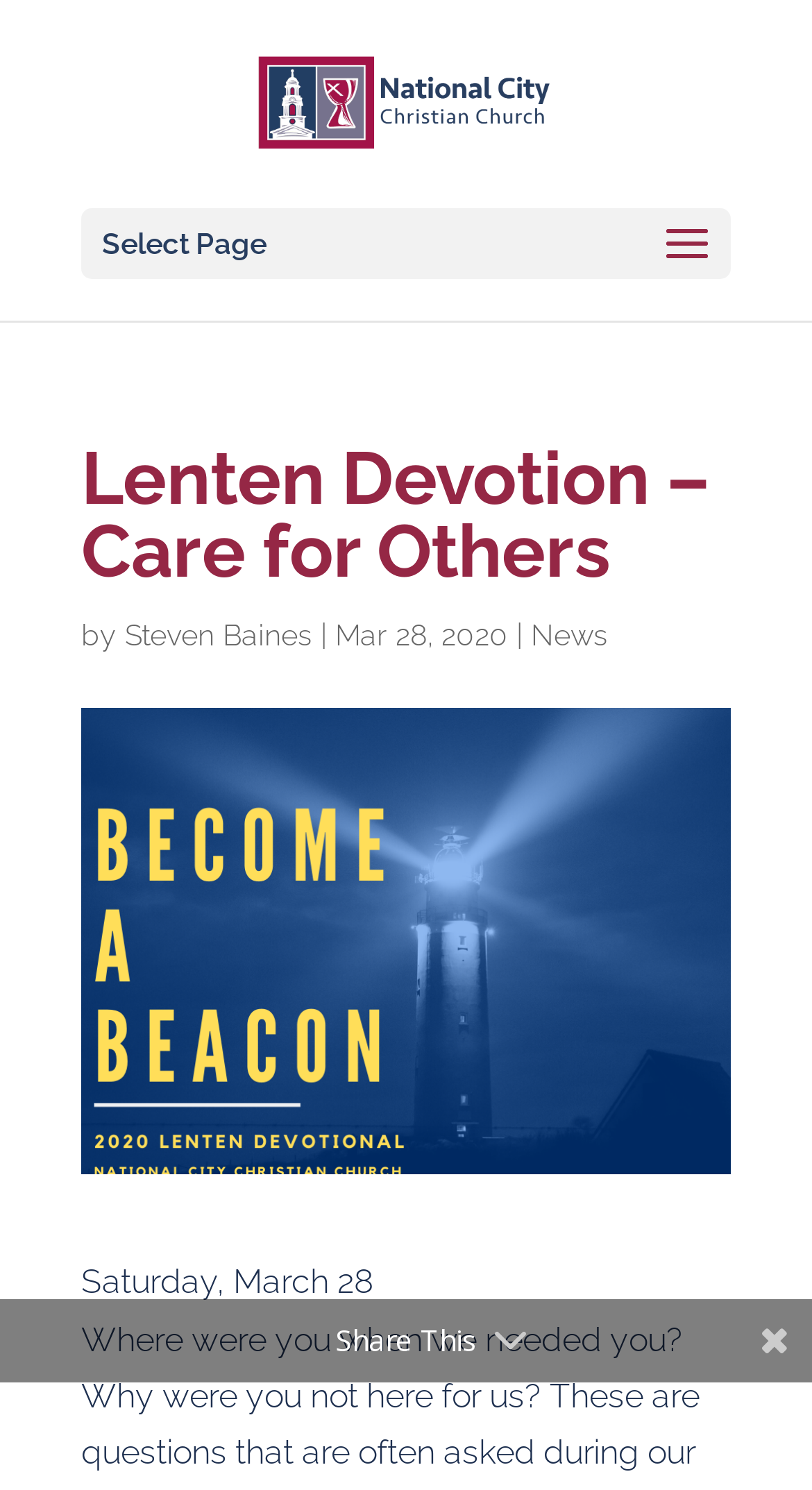What is the category of the Lenten Devotion?
Please answer the question with a detailed response using the information from the screenshot.

The category of the Lenten Devotion is mentioned below the title, where it says 'News'.